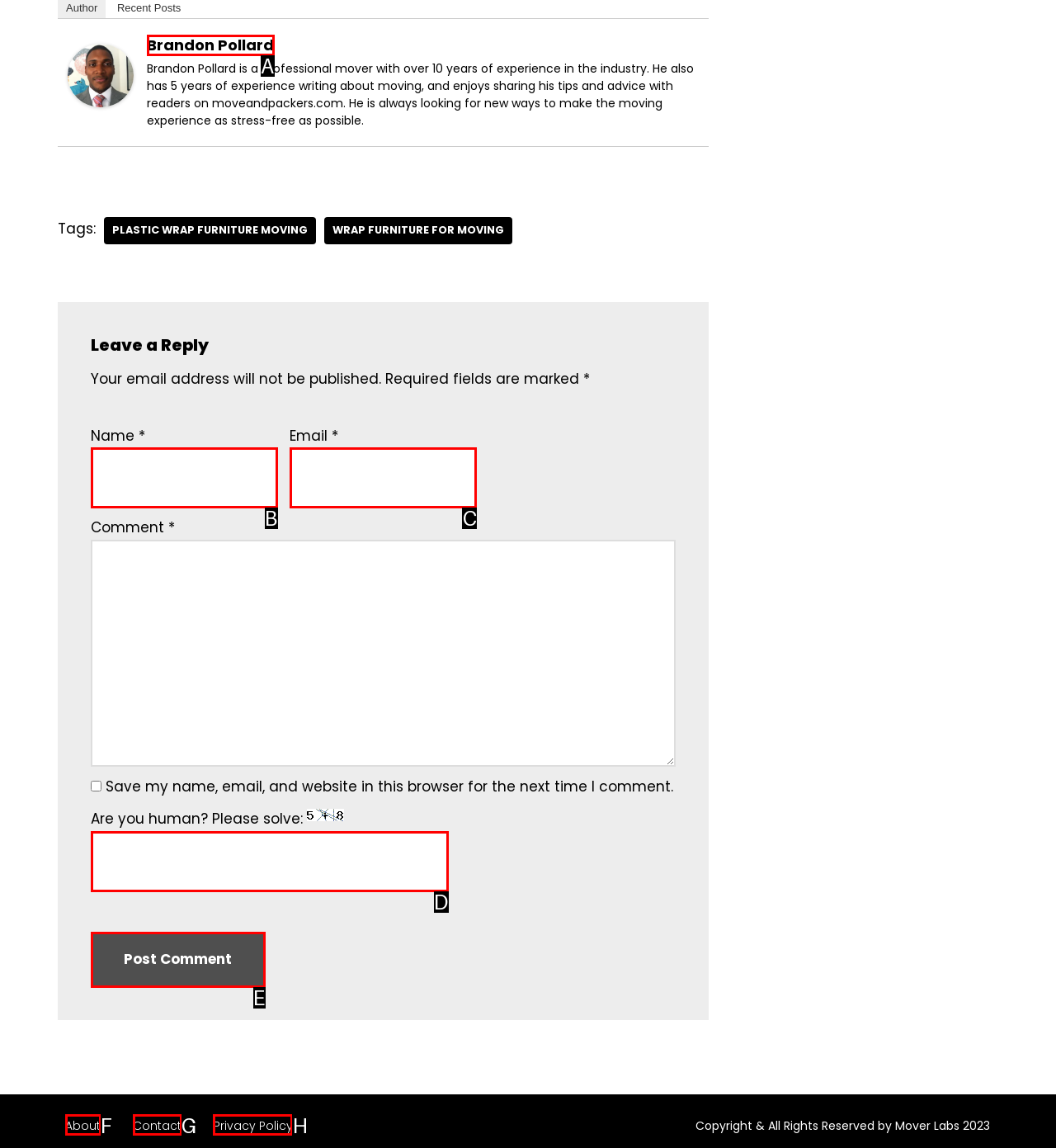Identify the UI element described as: Contact
Answer with the option's letter directly.

G